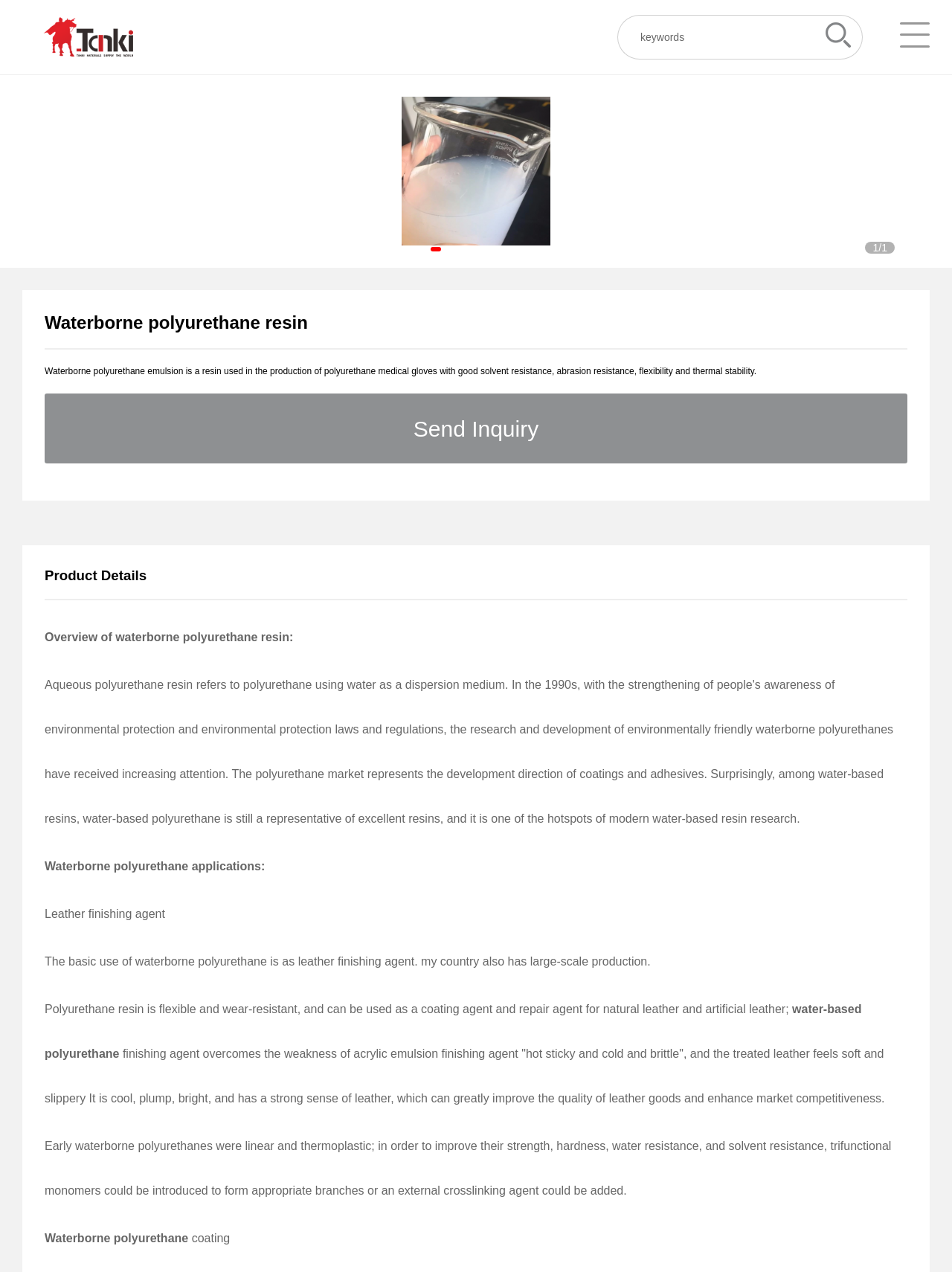What is the main product of this webpage?
Answer the question based on the image using a single word or a brief phrase.

Waterborne polyurethane resin